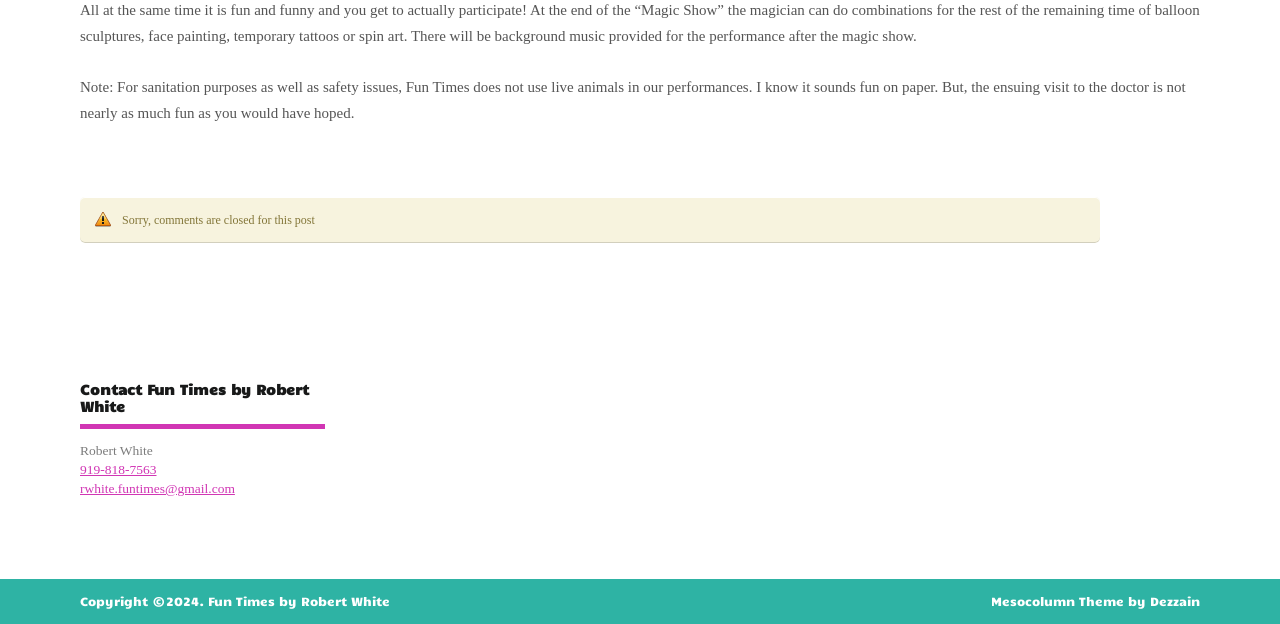What is the policy on live animals in performances?
Answer with a single word or short phrase according to what you see in the image.

Not used